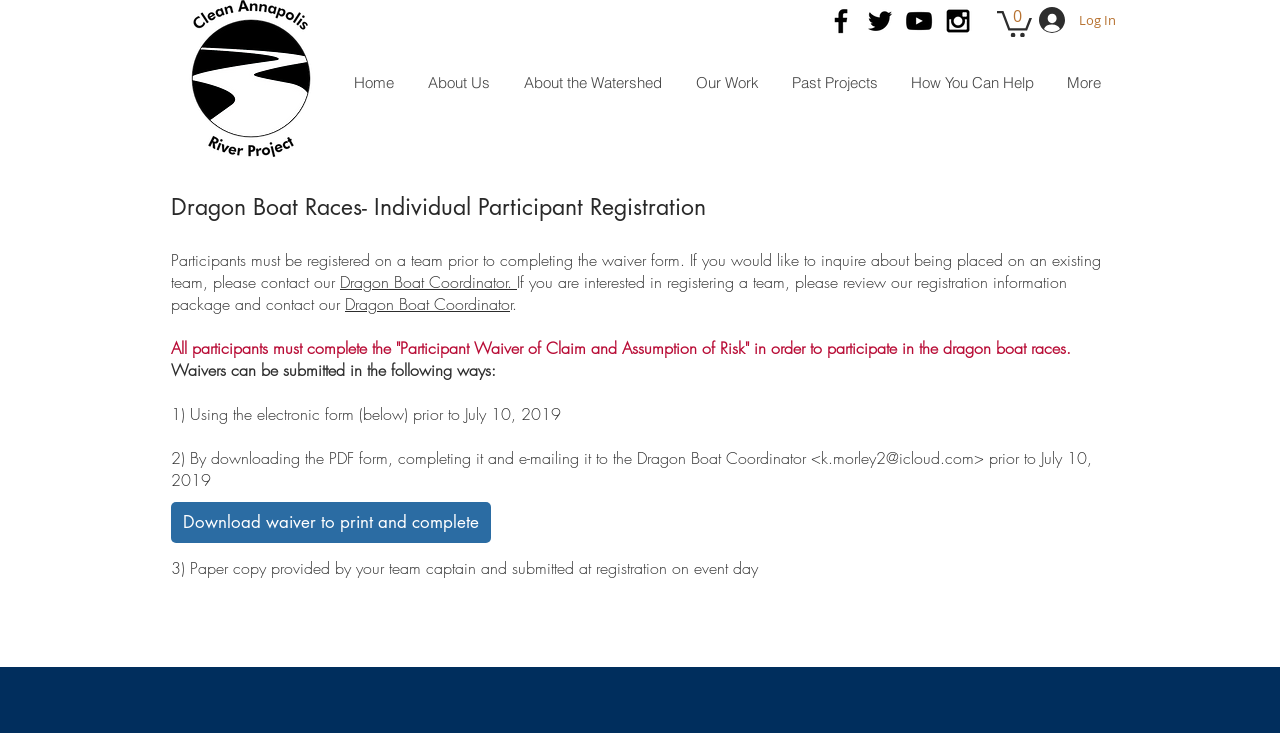Provide the bounding box coordinates for the specified HTML element described in this description: "Home". The coordinates should be four float numbers ranging from 0 to 1, in the format [left, top, right, bottom].

[0.263, 0.08, 0.32, 0.148]